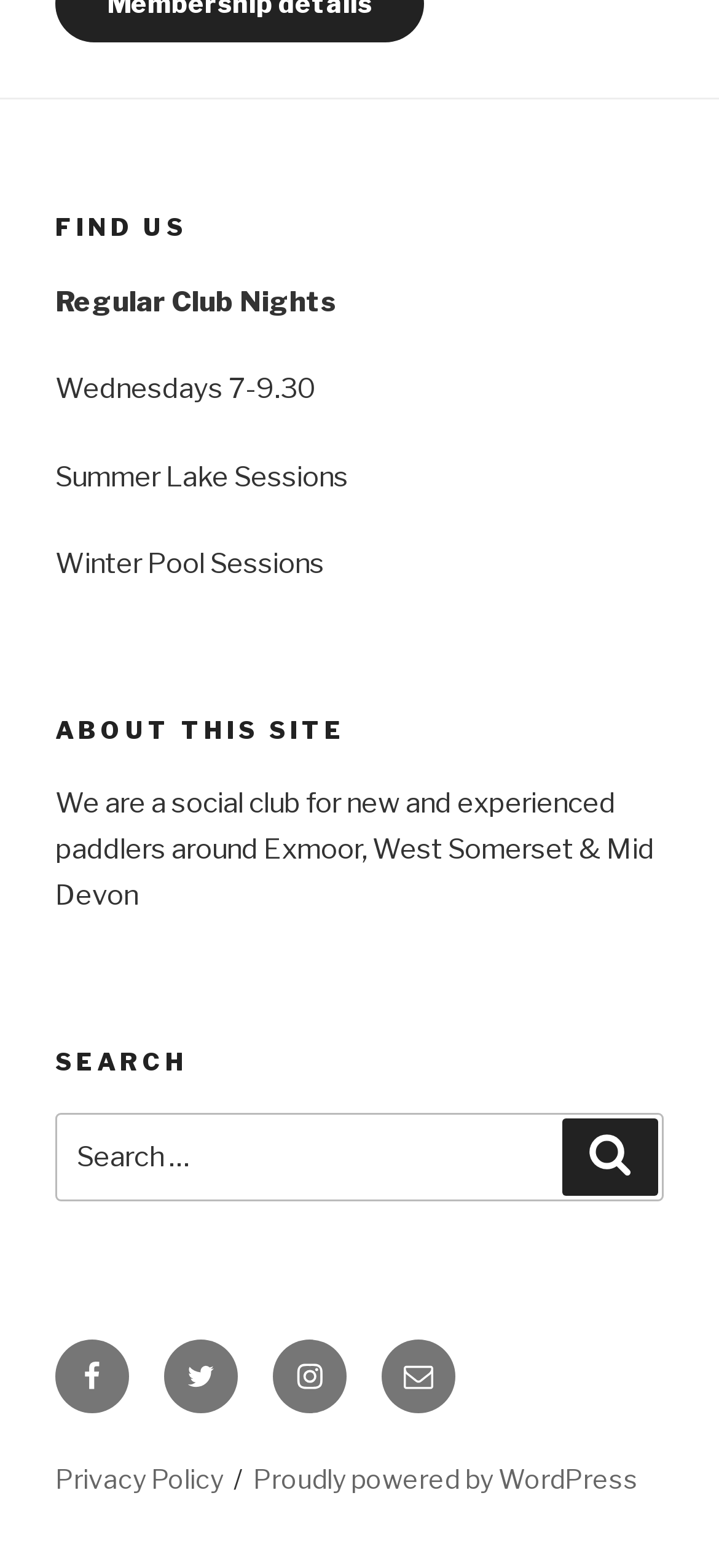What is the name of the website platform used?
Using the information from the image, provide a comprehensive answer to the question.

I found the answer by looking at the footer section of the webpage, where it mentions 'Proudly powered by WordPress'.